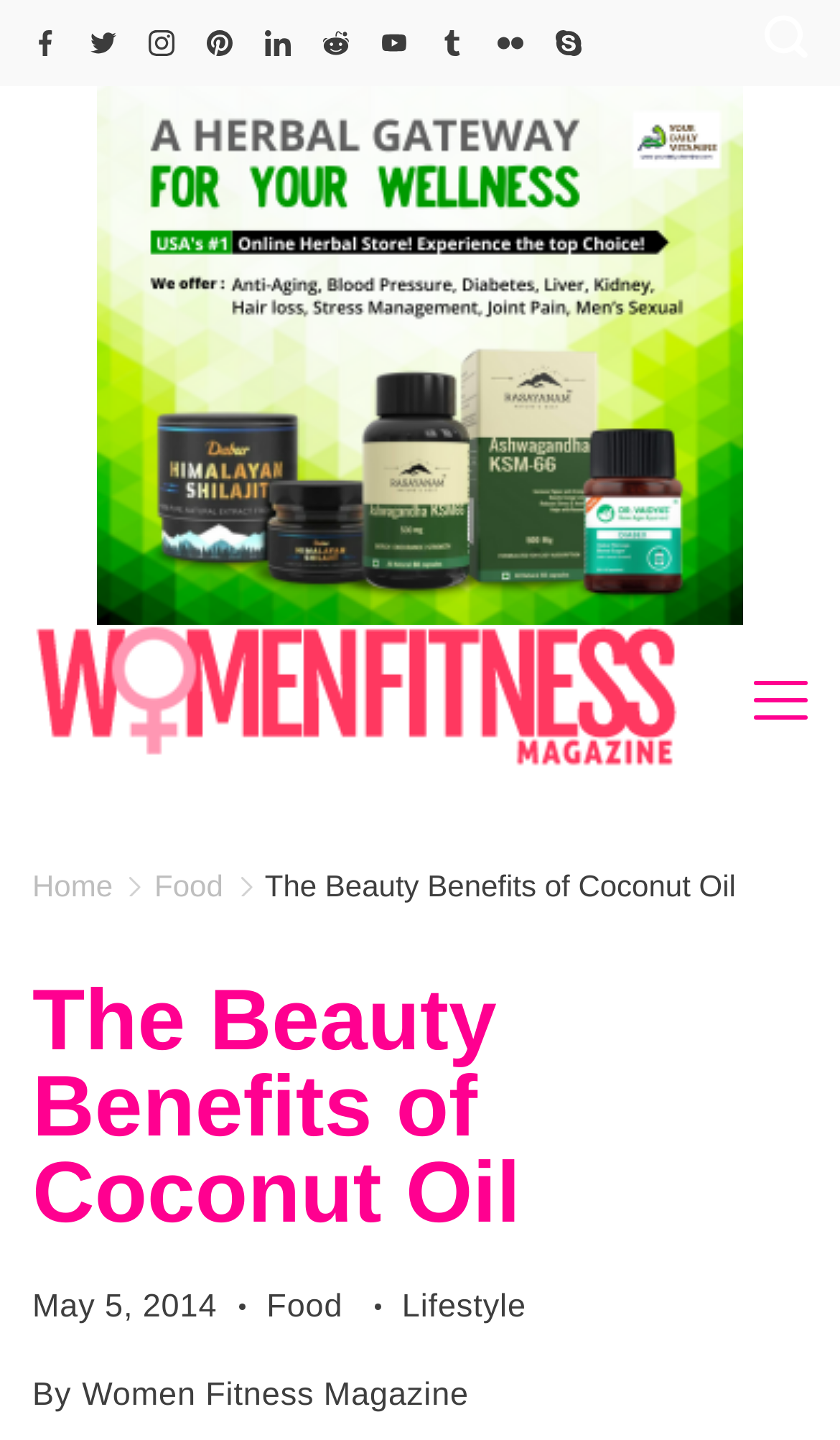How many menu items are available?
From the image, provide a succinct answer in one word or a short phrase.

3